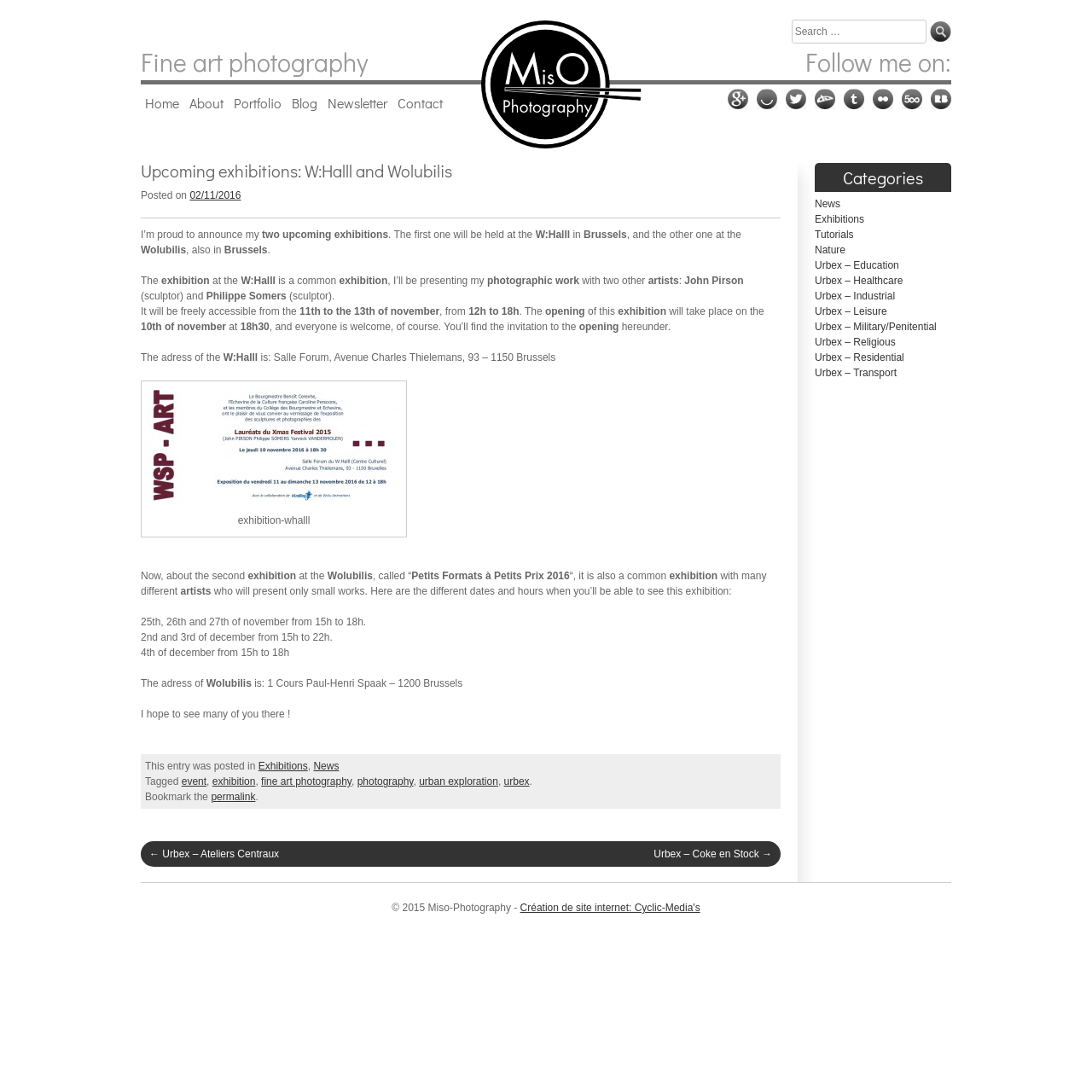Identify the bounding box coordinates for the UI element mentioned here: "parent_node: Search name="s" placeholder="Search …"". Provide the coordinates as four float values between 0 and 1, i.e., [left, top, right, bottom].

[0.725, 0.018, 0.848, 0.04]